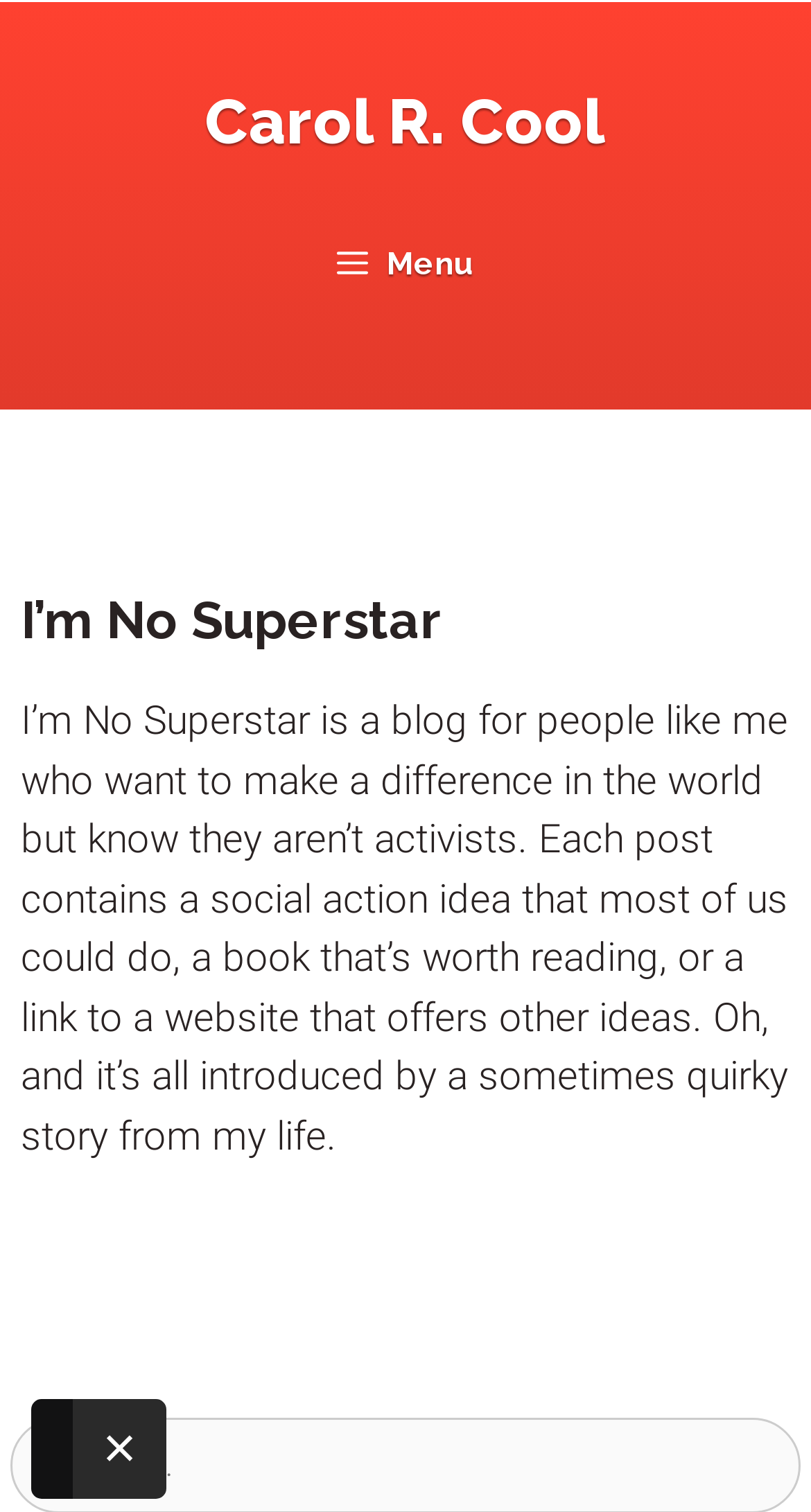Convey a detailed summary of the webpage, mentioning all key elements.

The webpage is titled "The Me Project Archives - Carol R. Cool" and appears to be a personal blog or website. At the top of the page, there is a banner that spans the full width, containing a link to "Carol R. Cool" and a navigation menu labeled "Primary" with a button to toggle its expansion. 

Below the banner, a prominent heading reads "I’m No Superstar", which is followed by a block of text that describes the blog's purpose. The text explains that the blog is for individuals who want to make a positive impact but are not activists, and that each post will feature a social action idea, a book recommendation, or a link to a useful website, all introduced by a personal anecdote. 

At the very bottom of the page, there is a "Close ×" button, likely used to dismiss a modal window or notification. Overall, the webpage has a simple and clean layout, with a clear focus on the blog's content and purpose.